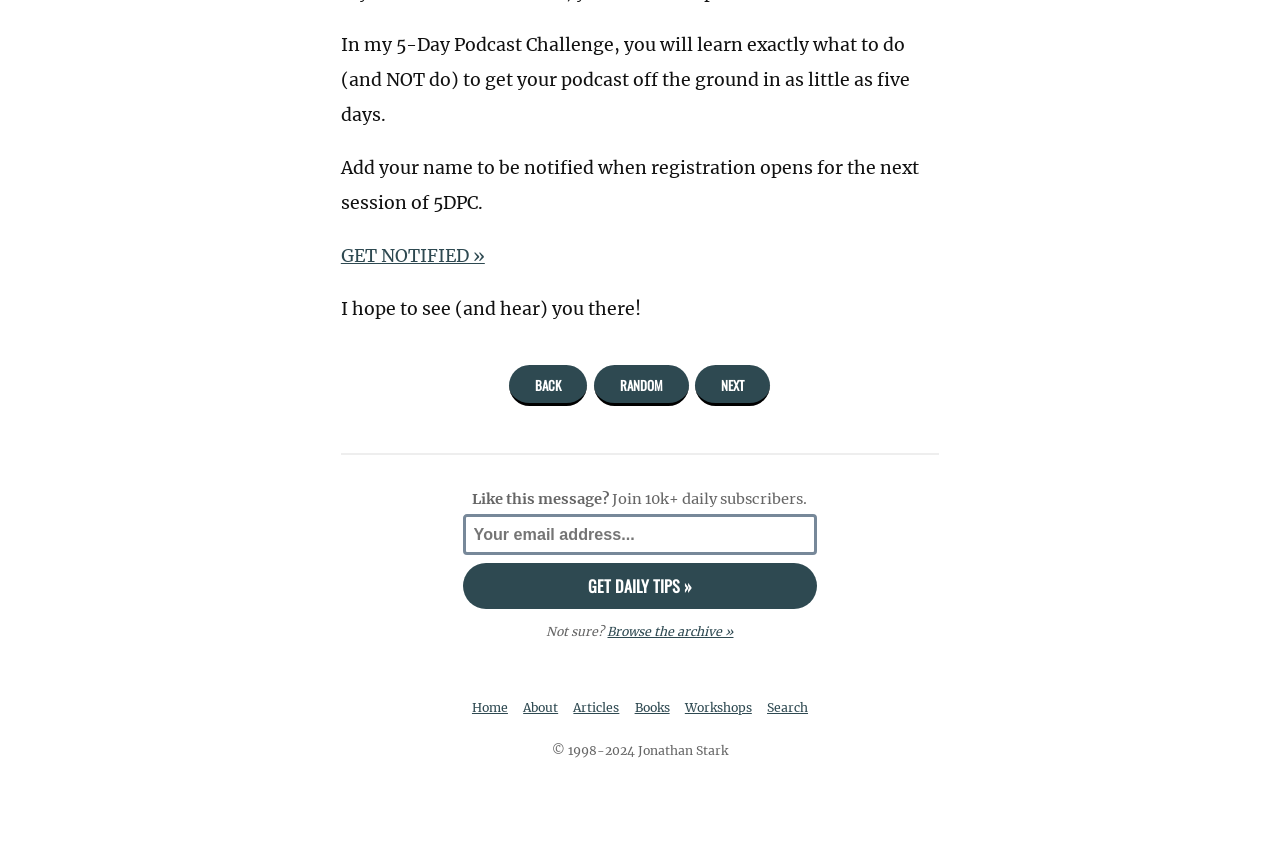Extract the bounding box coordinates for the HTML element that matches this description: "GET NOTIFIED »". The coordinates should be four float numbers between 0 and 1, i.e., [left, top, right, bottom].

[0.263, 0.29, 0.382, 0.316]